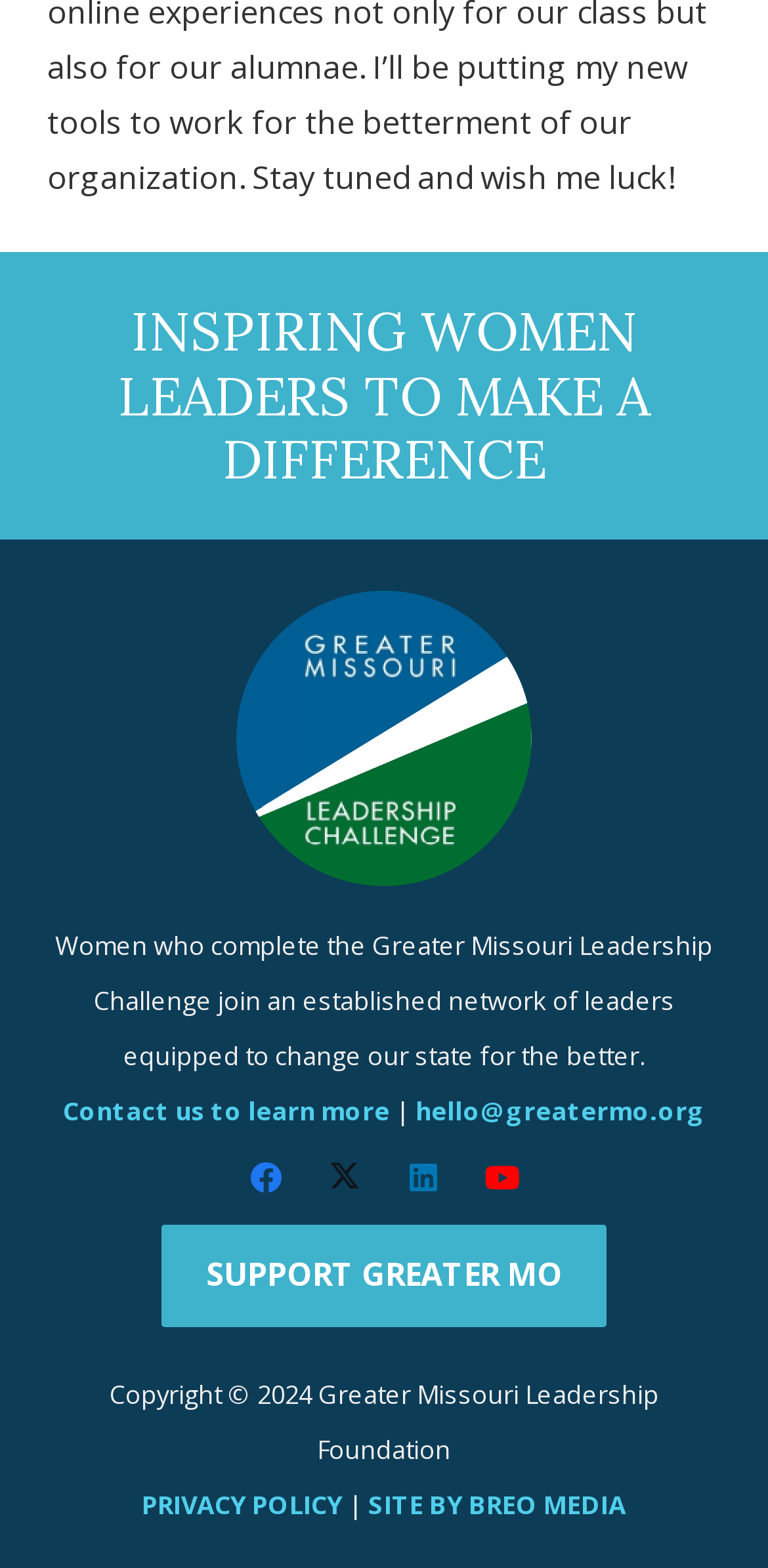How can I contact the organization?
Kindly offer a comprehensive and detailed response to the question.

The contact information can be found in the link element with the text 'hello@greatermo.org' which is located in the middle of the webpage, below the description of the leadership challenge.